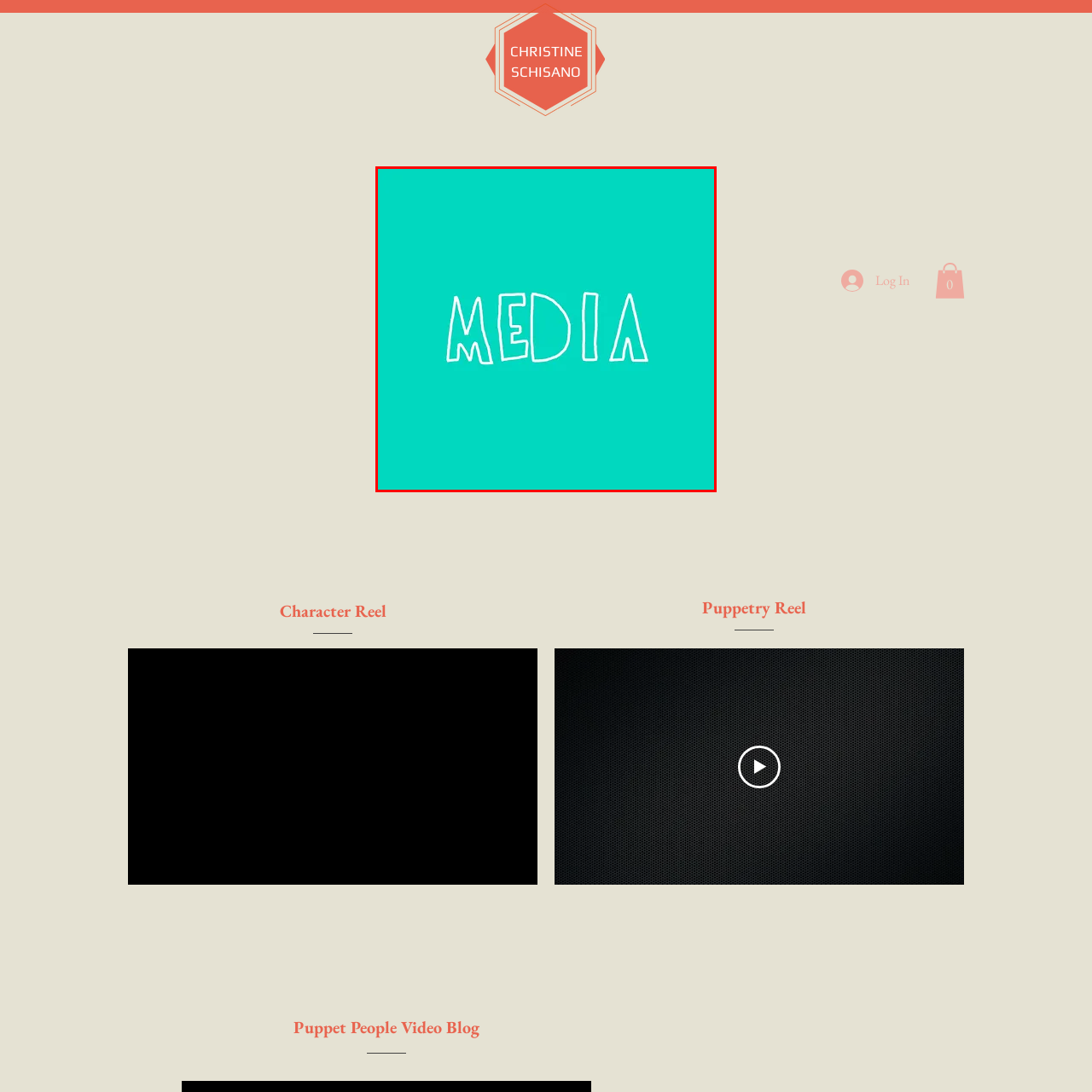What is the style of the word 'MEDIA'?
Focus on the content inside the red bounding box and offer a detailed explanation.

The caption describes the word 'MEDIA' as being in a playful, hand-drawn style, which creates a lively aesthetic.